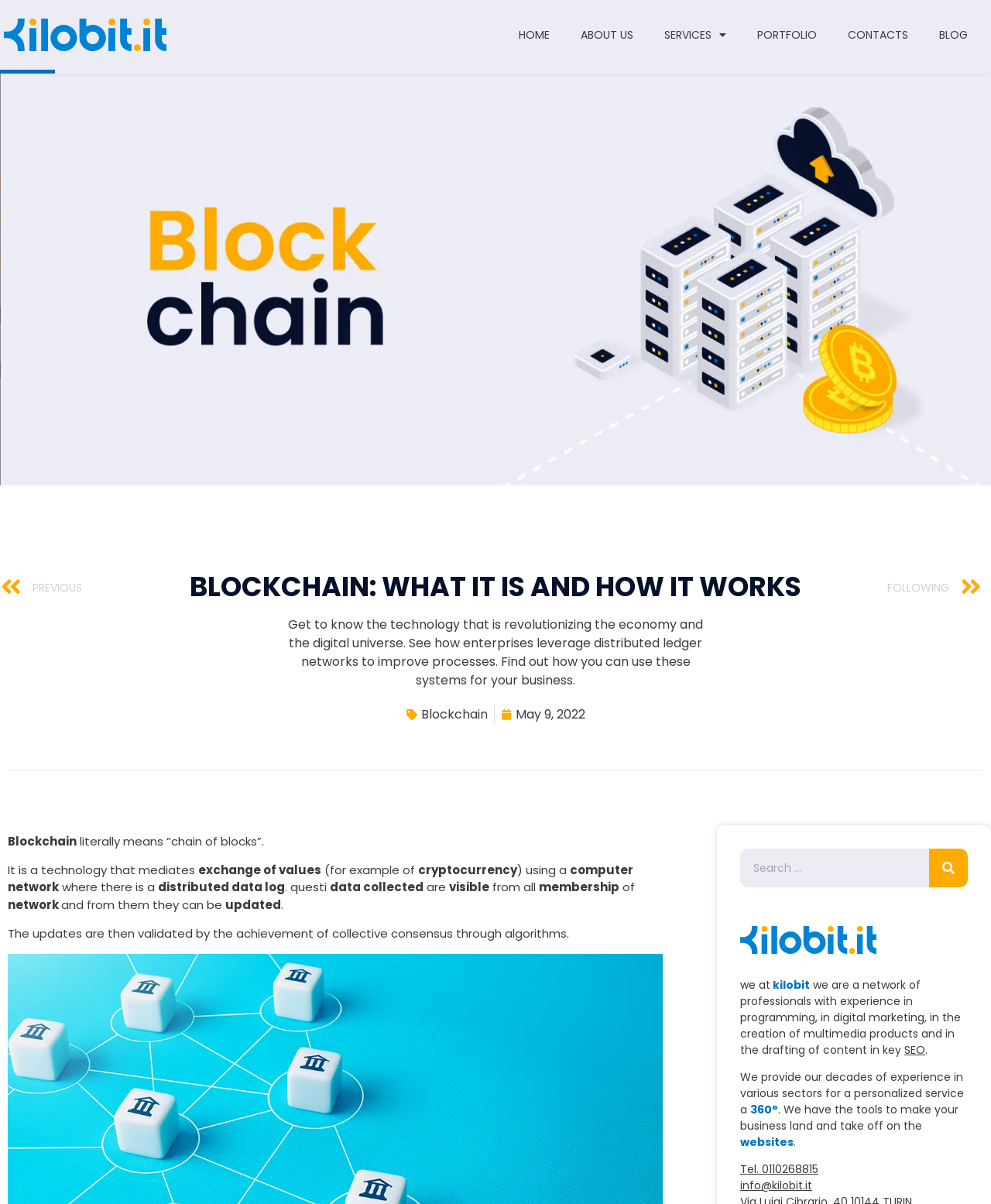Identify the bounding box of the HTML element described here: "parent_node: Search name="s" placeholder="Search ..."". Provide the coordinates as four float numbers between 0 and 1: [left, top, right, bottom].

[0.747, 0.705, 0.938, 0.737]